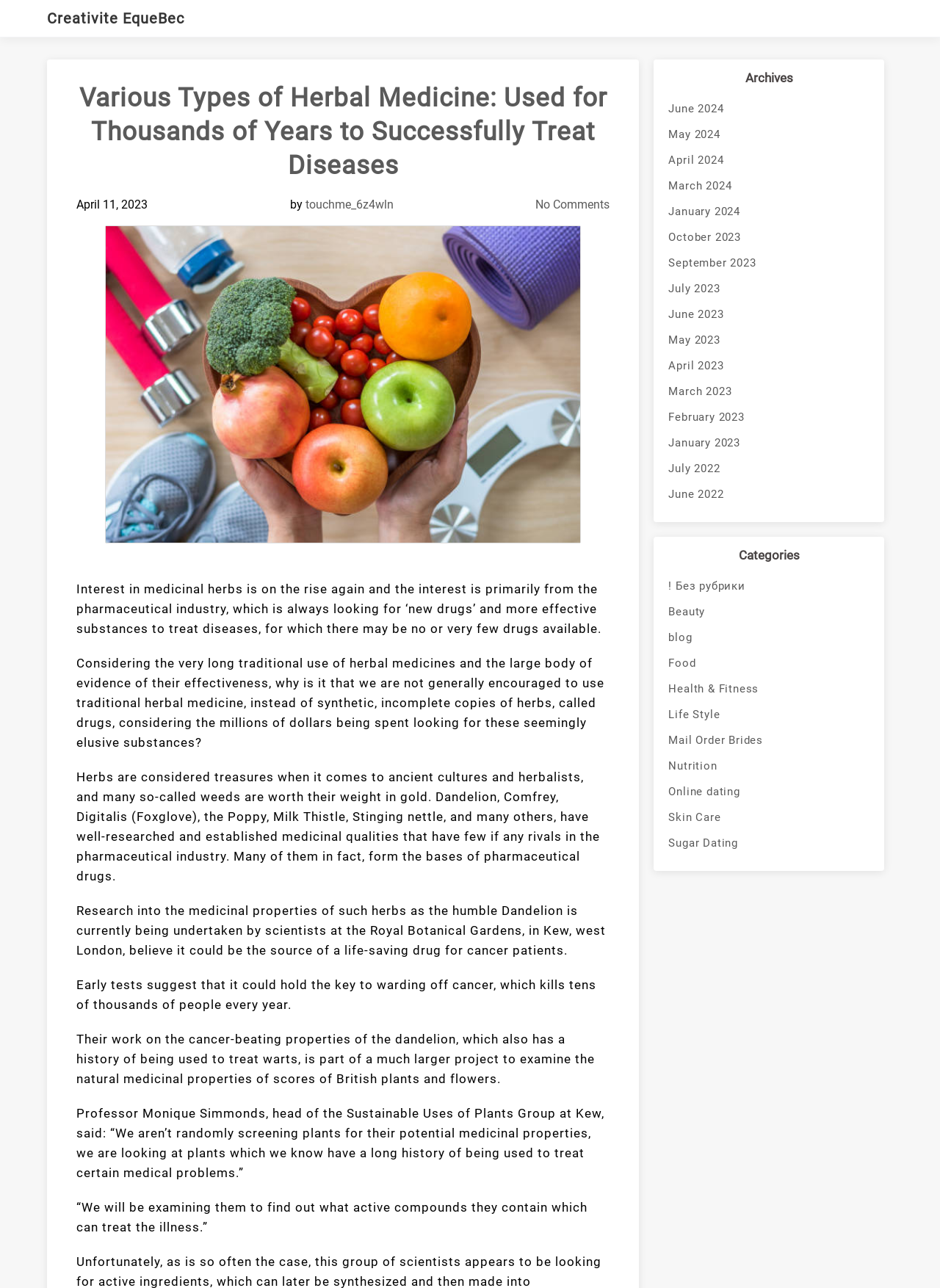Show the bounding box coordinates of the region that should be clicked to follow the instruction: "Click on CAREER."

None